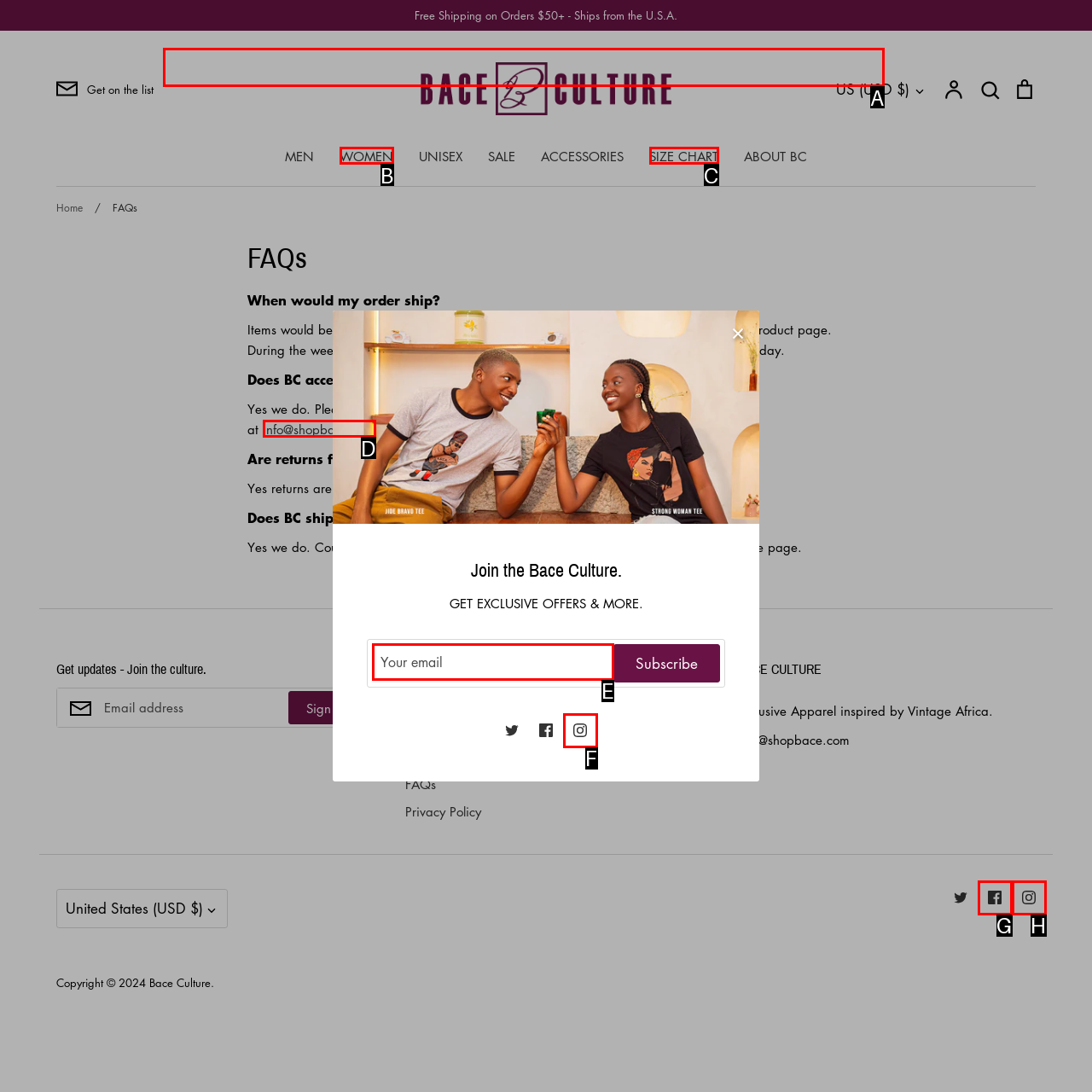Choose the HTML element that aligns with the description: SIZE CHART. Indicate your choice by stating the letter.

C